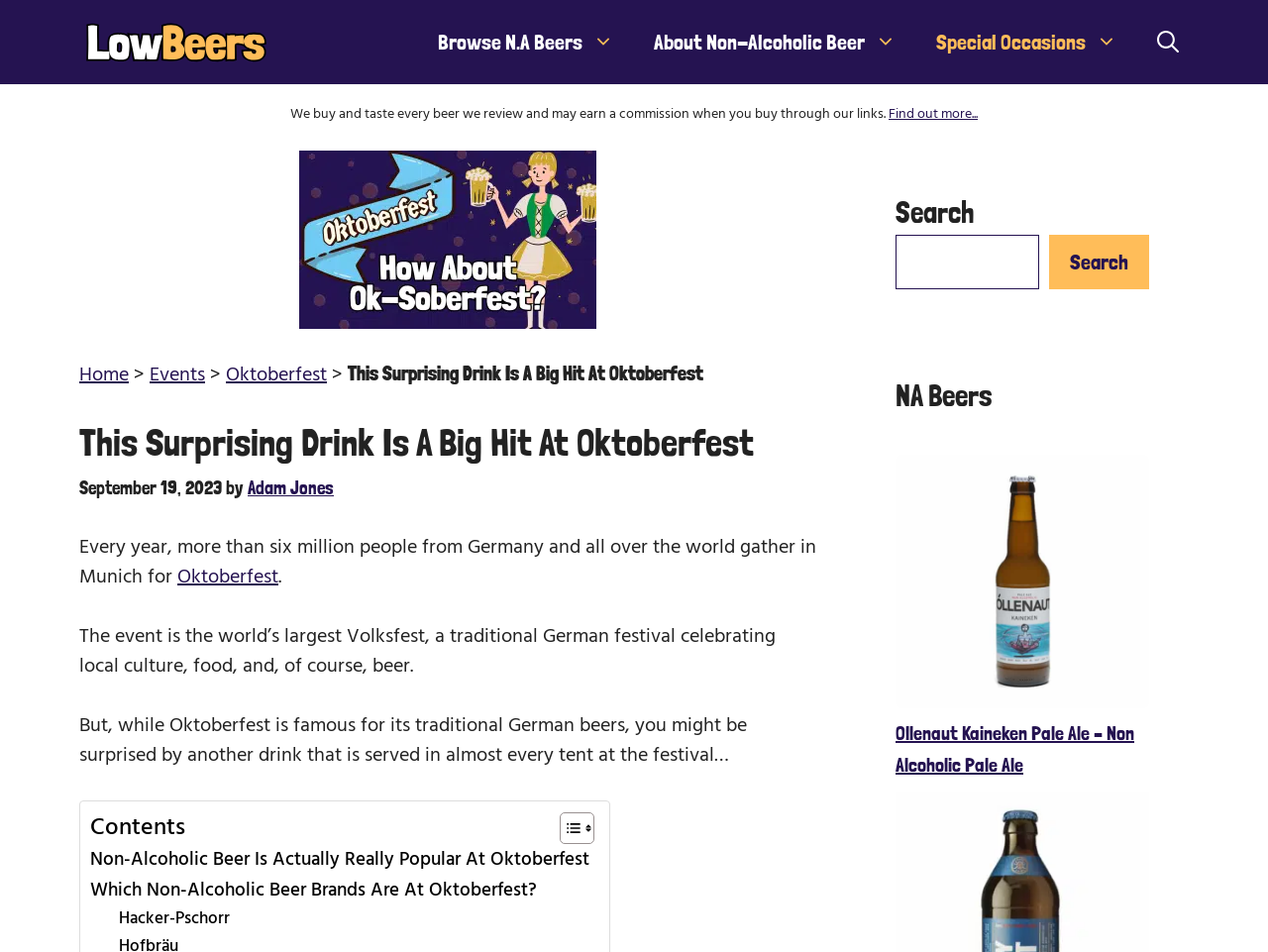Indicate the bounding box coordinates of the element that needs to be clicked to satisfy the following instruction: "Search for something". The coordinates should be four float numbers between 0 and 1, i.e., [left, top, right, bottom].

[0.706, 0.247, 0.82, 0.304]